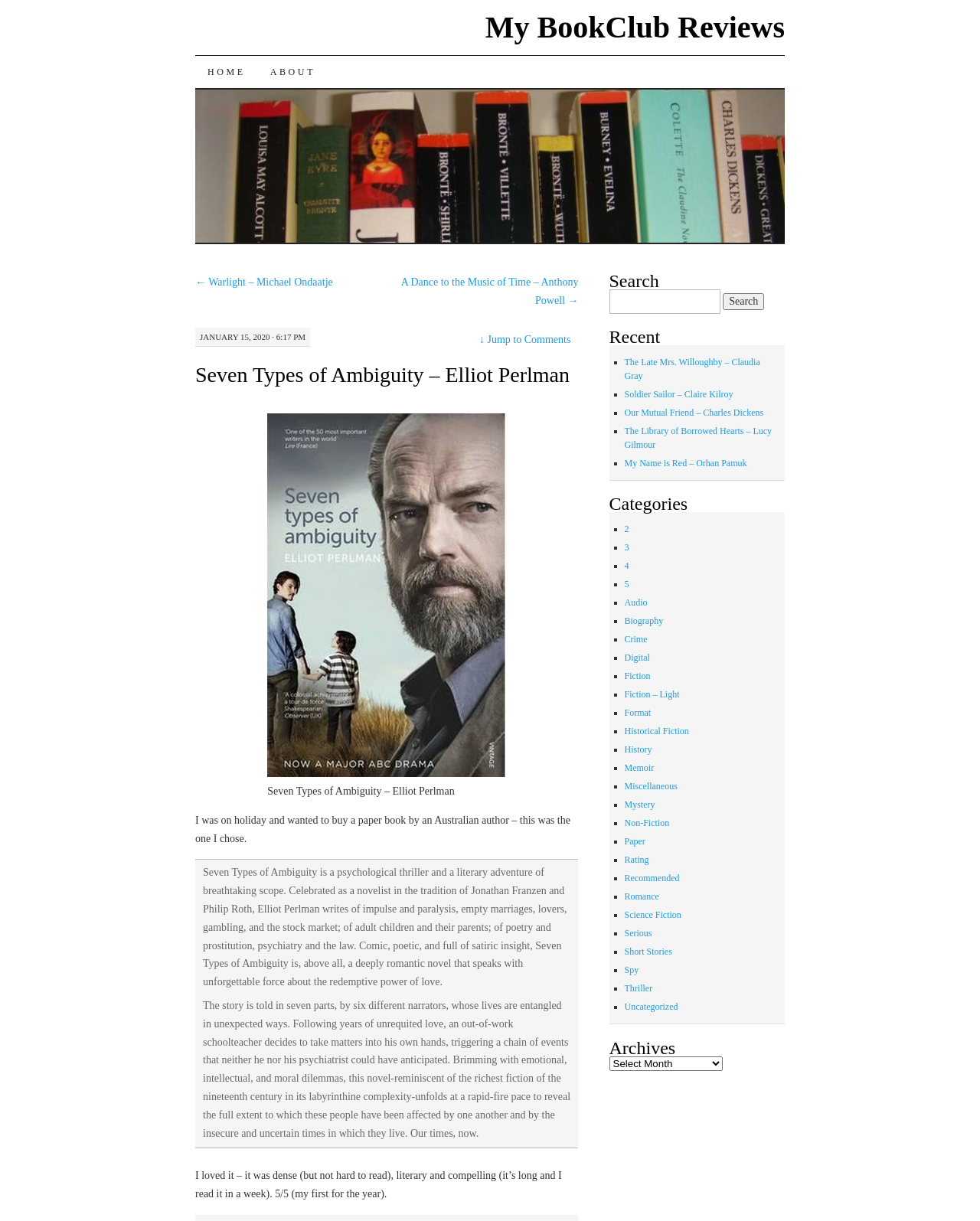What is the category of the book 'Our Mutual Friend'?
Please give a detailed and elaborate answer to the question.

The category of the book 'Our Mutual Friend' can be found by examining the list of categories in the complementary region of the webpage. The book 'Our Mutual Friend' is listed under the category 'Historical Fiction'.